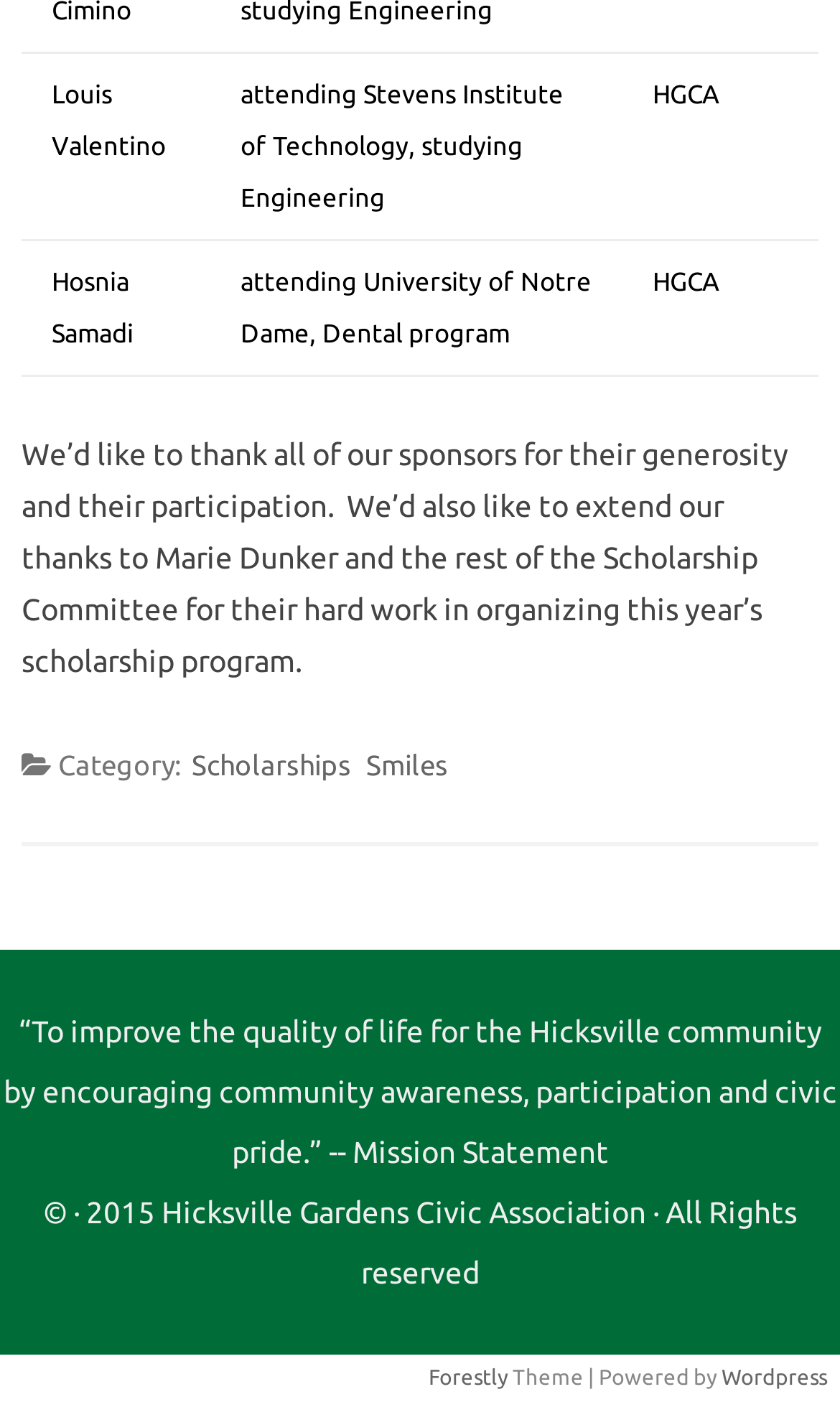Give a one-word or one-phrase response to the question:
How many sponsors are thanked?

All